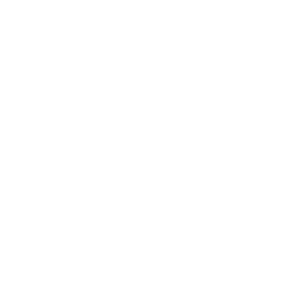Describe every aspect of the image in detail.

The image features a button labeled '9104-3', represented in a simplistic and modern black icon design. This element is part of a slider gallery interface, which suggests it may serve as navigation for visual content, likely facilitating the selection or display of different images or items in a collection. The overall design reflects a contemporary aesthetic, making it user-friendly and visually appealing for viewers seeking to engage with the displayed materials.